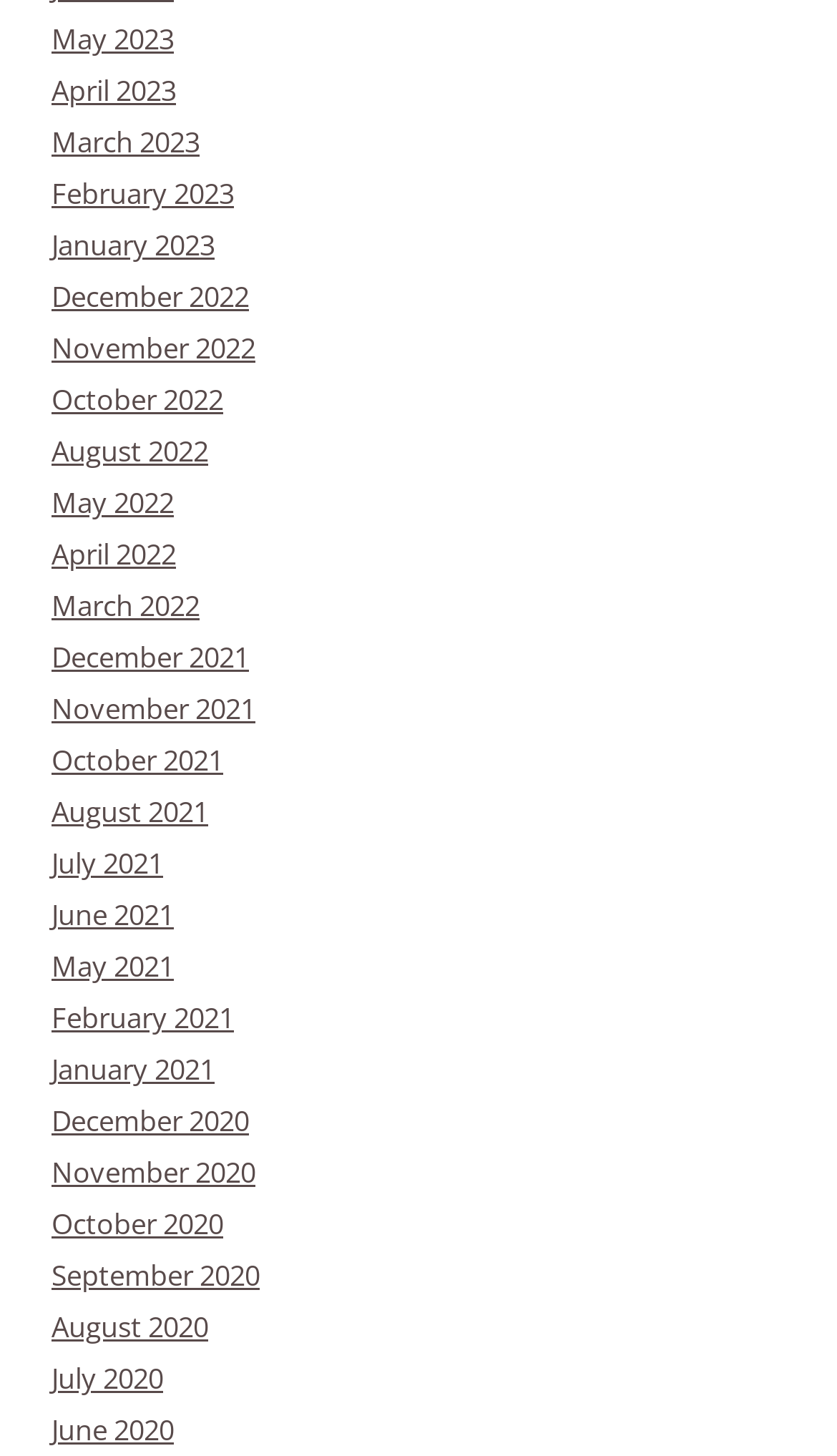Answer the question below using just one word or a short phrase: 
What is the most recent month listed?

May 2023